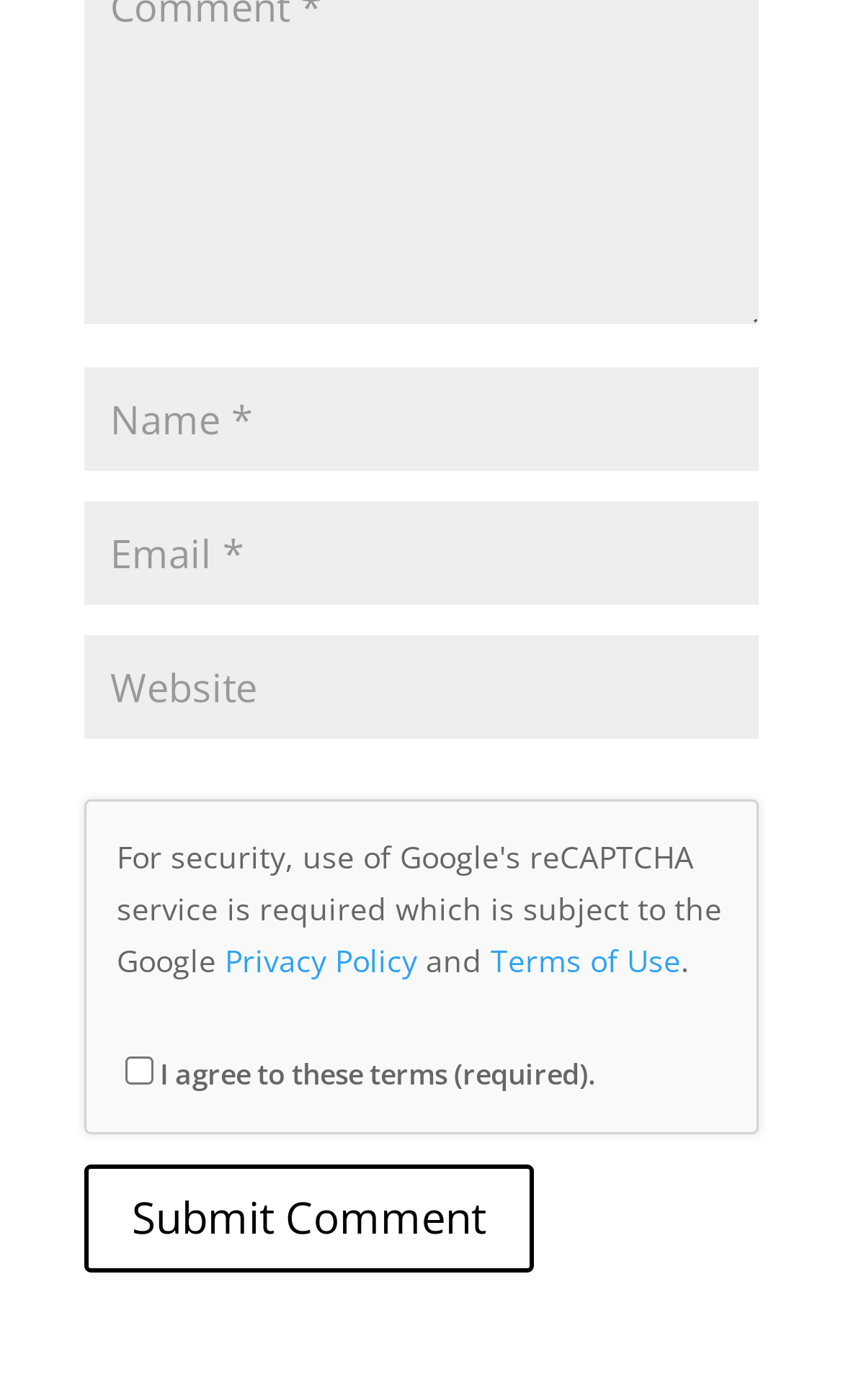What is the purpose of the checkbox?
Answer the question with a detailed explanation, including all necessary information.

The checkbox has a description 'I agree to these terms (required).' which indicates that it is required to agree to some terms in order to proceed, likely related to the Privacy Policy and Terms of Use links provided above.